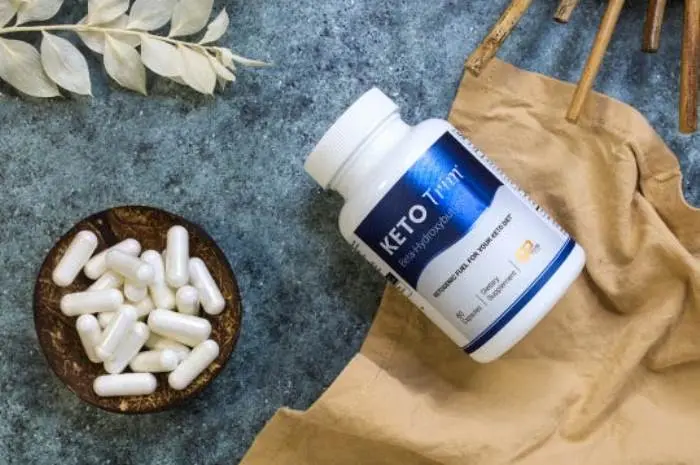Create a detailed narrative of what is happening in the image.

The image features a bottle of "Keto Trim," a dietary supplement designed to support weight loss and enhance metabolism. The bottle, prominently displayed, is white with a blue label, indicating it contains essential ingredients aimed at appetite suppression and fat metabolism. Surrounding the bottle is a small, decorative bowl filled with white capsules, suggesting the product's easy consumption. The background is styled with a textured surface and soft fabric, conveying a natural and health-oriented aesthetic. This visual embodies the essence of nutritional support and the promise of the Keto Trim diet, appealing to individuals seeking effective weight management solutions.